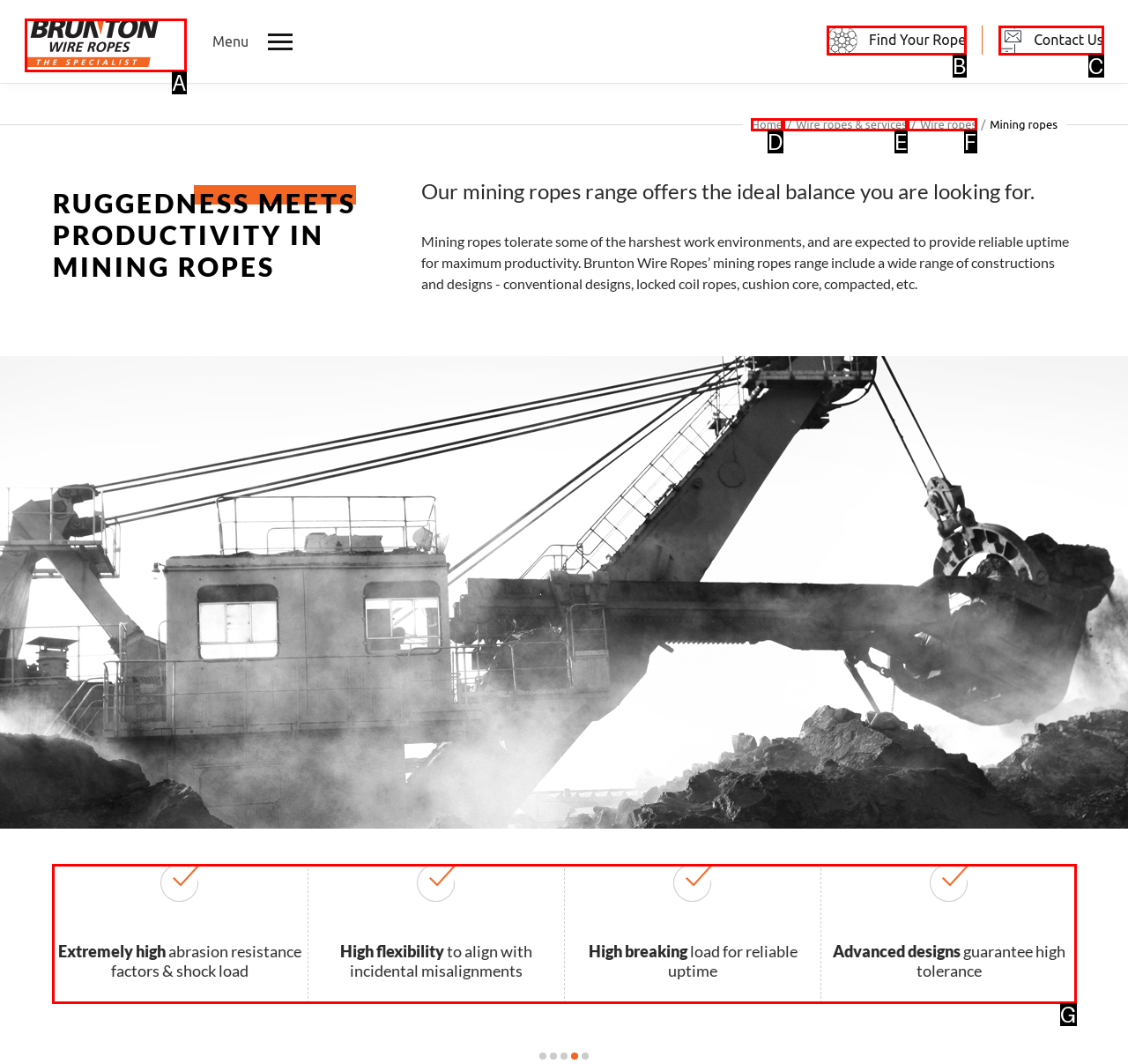Select the option that matches the description: Home. Answer with the letter of the correct option directly.

D